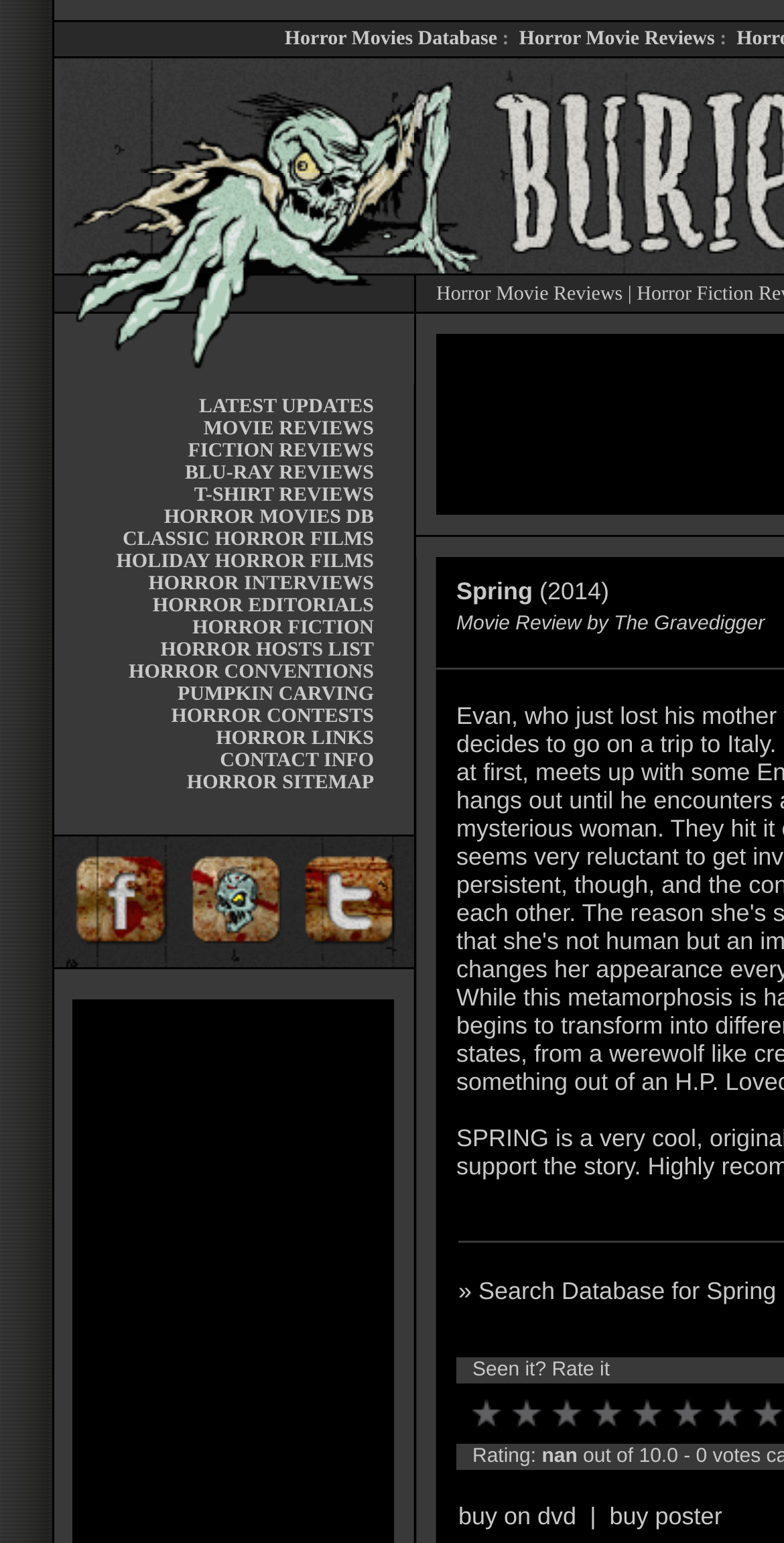Examine the image and give a thorough answer to the following question:
What is the function of the numbered links at the bottom of the page?

The numbered links (1, 2, 3, etc.) at the bottom of the page are likely used for pagination, allowing users to navigate through multiple pages of content, such as movie reviews or articles, on the website.